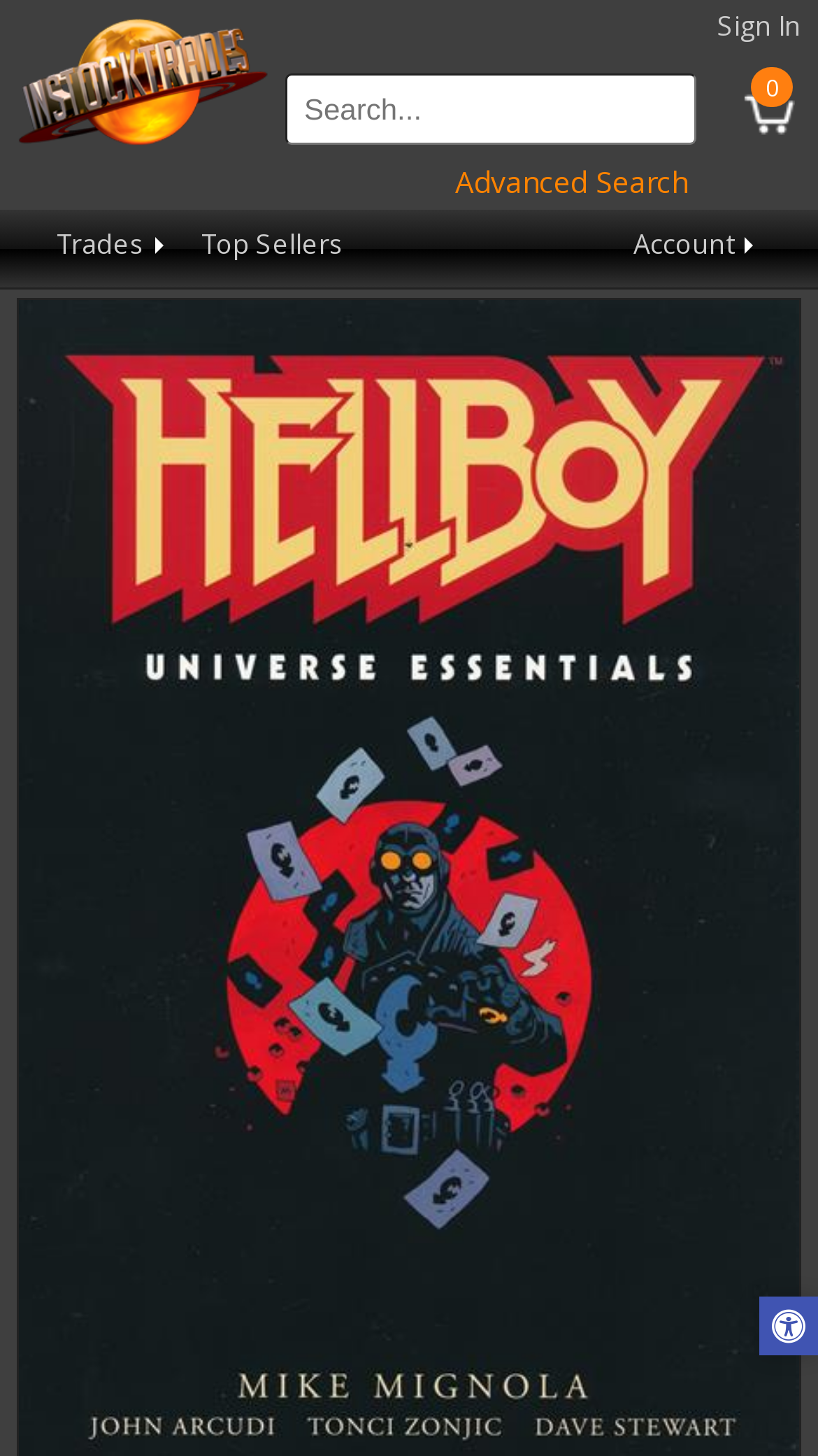Extract the primary heading text from the webpage.

Hellboy Universe Essentials Lobster Johnson TP